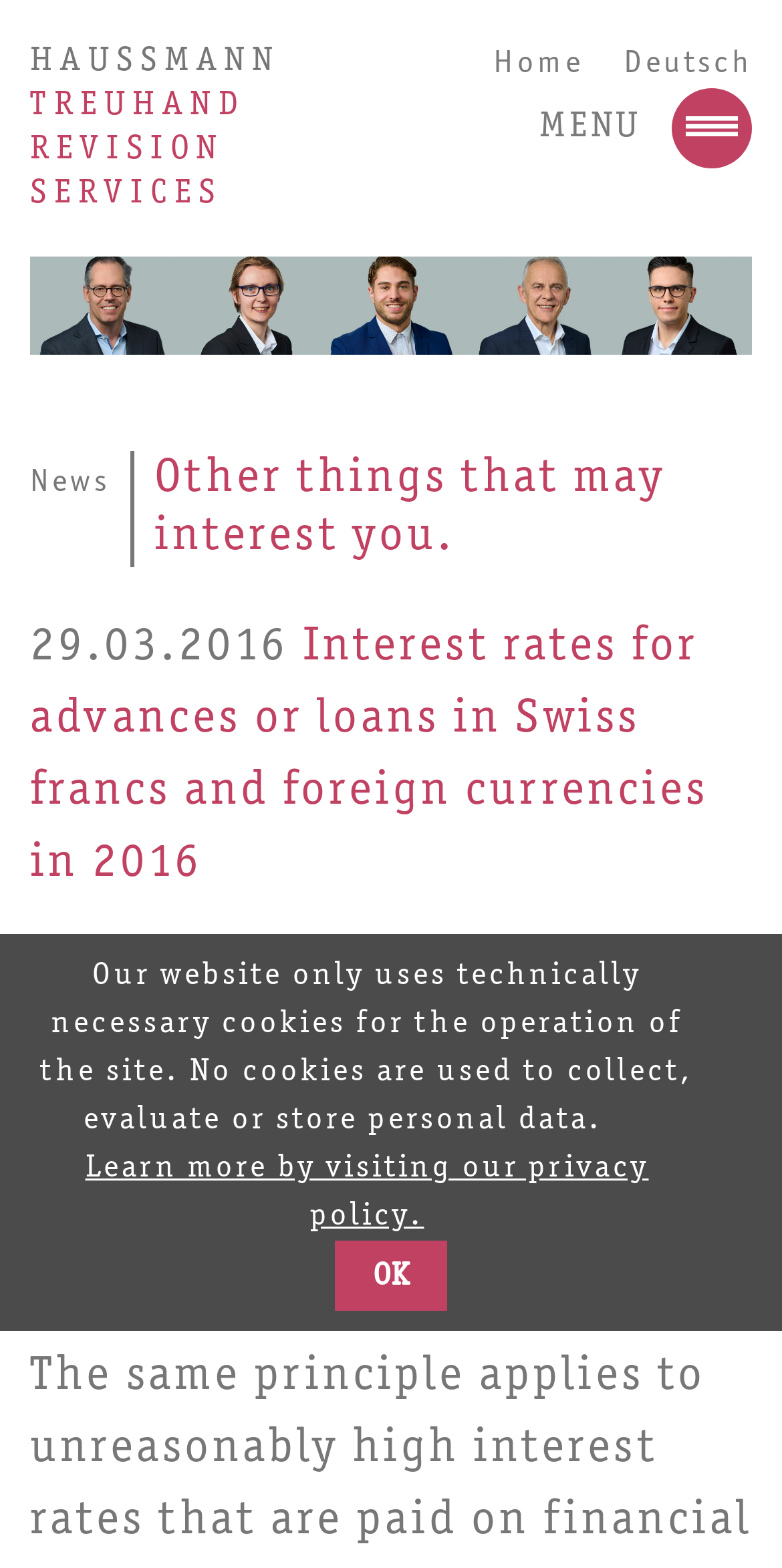Locate the bounding box of the UI element based on this description: "OK". Provide four float numbers between 0 and 1 as [left, top, right, bottom].

[0.428, 0.792, 0.572, 0.836]